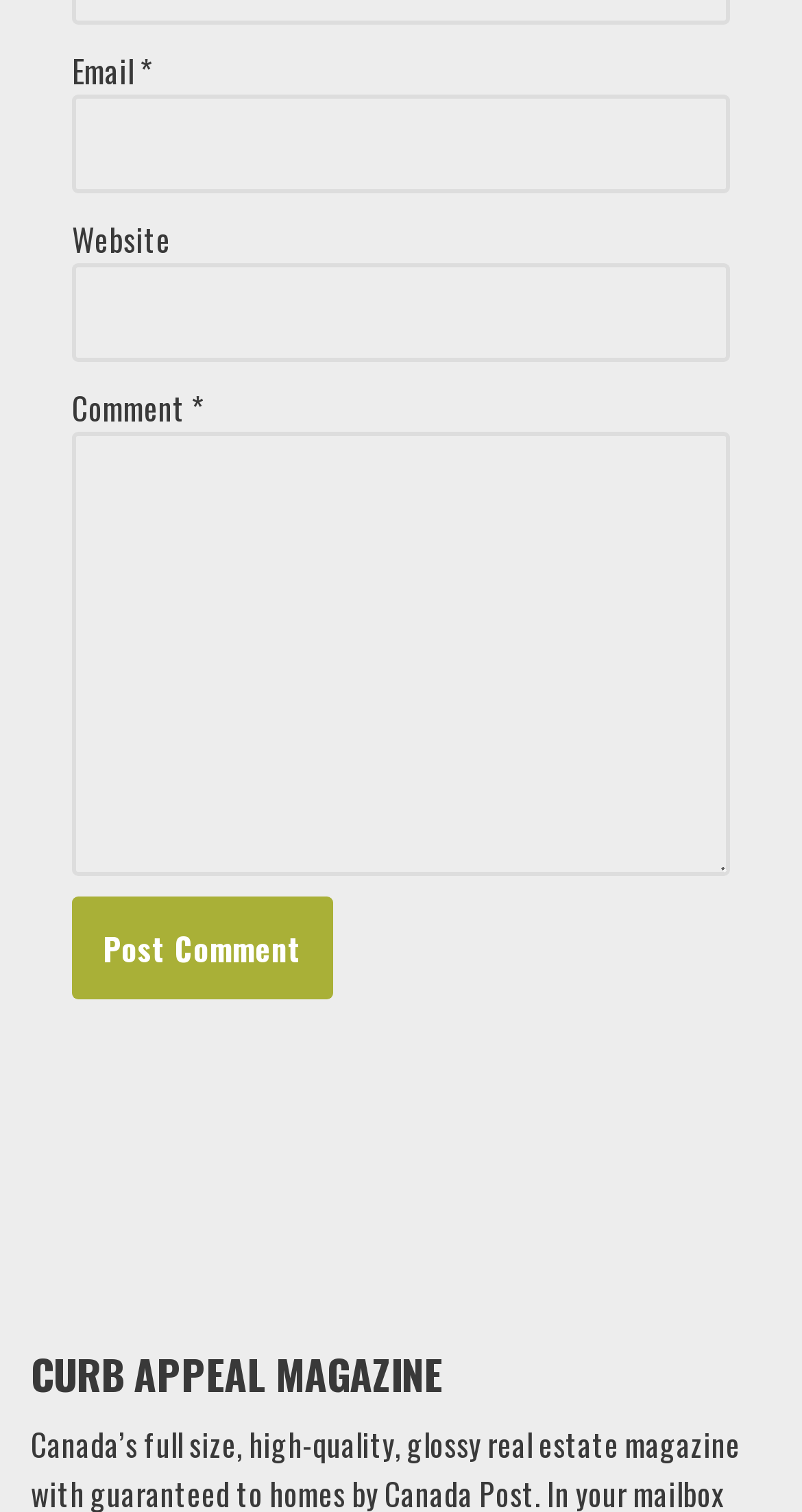What is the name of the magazine mentioned on the webpage?
Please give a detailed and thorough answer to the question, covering all relevant points.

The name of the magazine mentioned on the webpage is 'CURB APPEAL MAGAZINE' because it is displayed as a static text element at the bottom of the page.